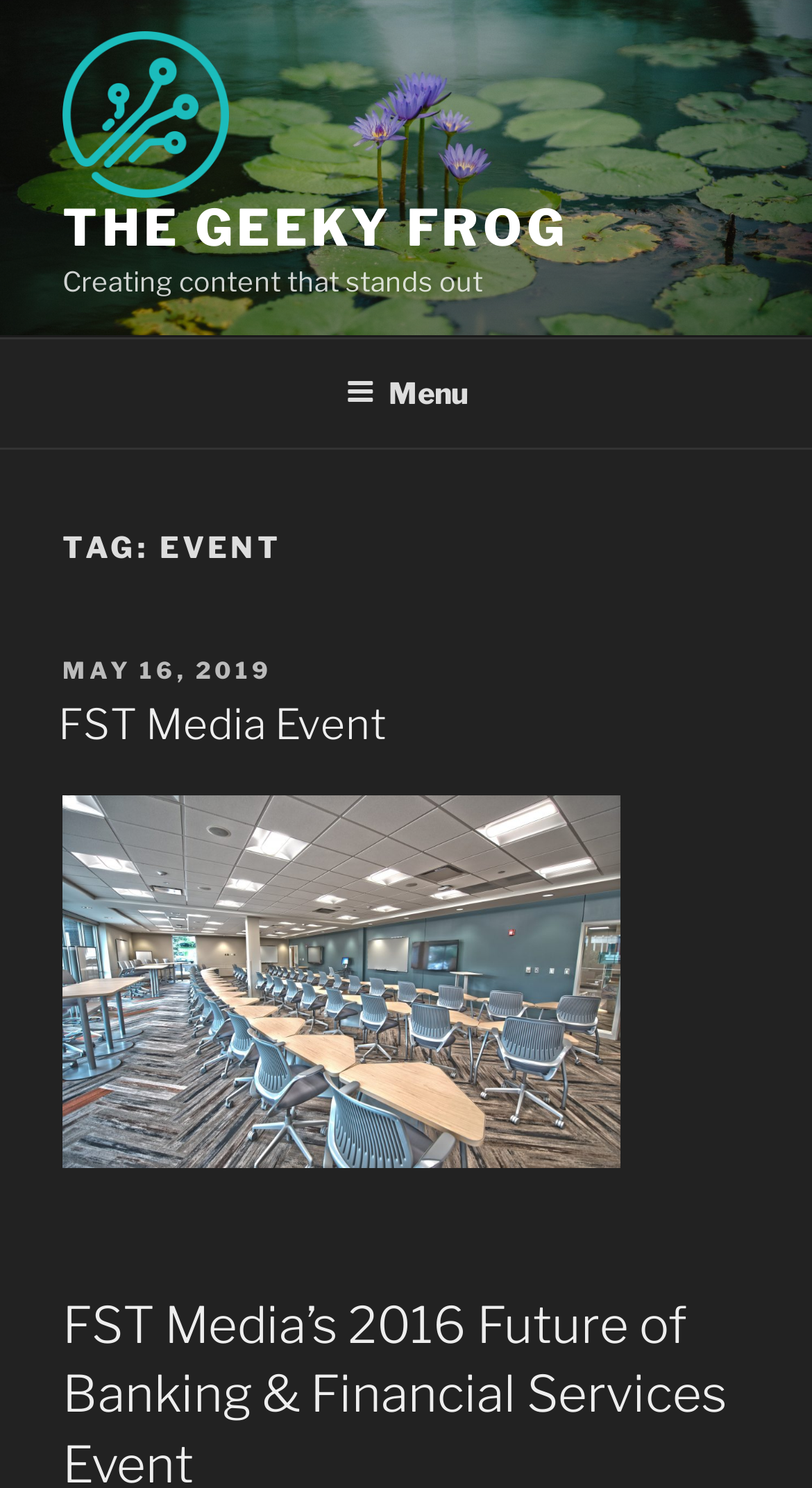What is the slogan of The Geeky Frog?
Using the image provided, answer with just one word or phrase.

Creating content that stands out